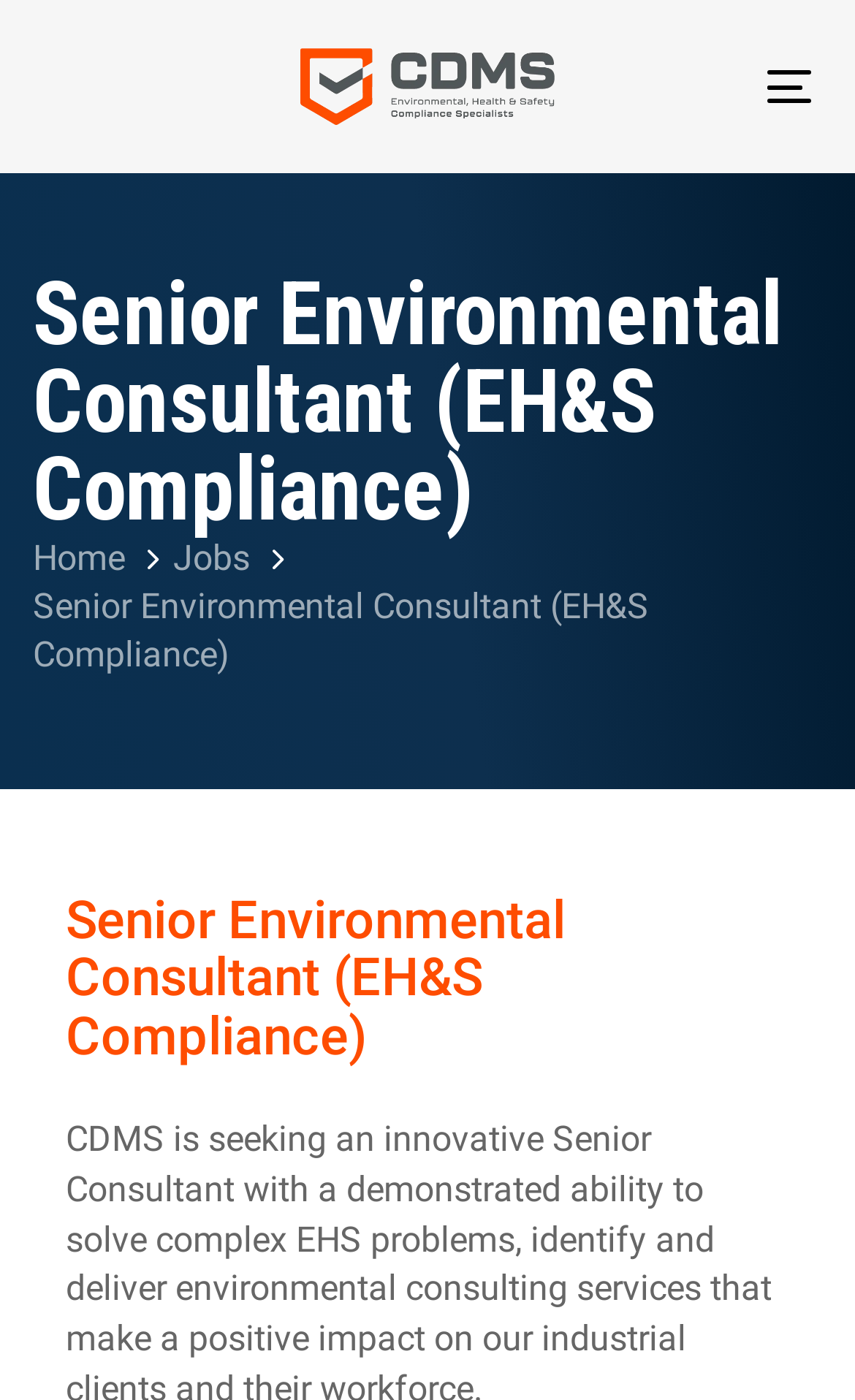What is the purpose of the button at the top right corner?
Please answer using one word or phrase, based on the screenshot.

Toggle navigation